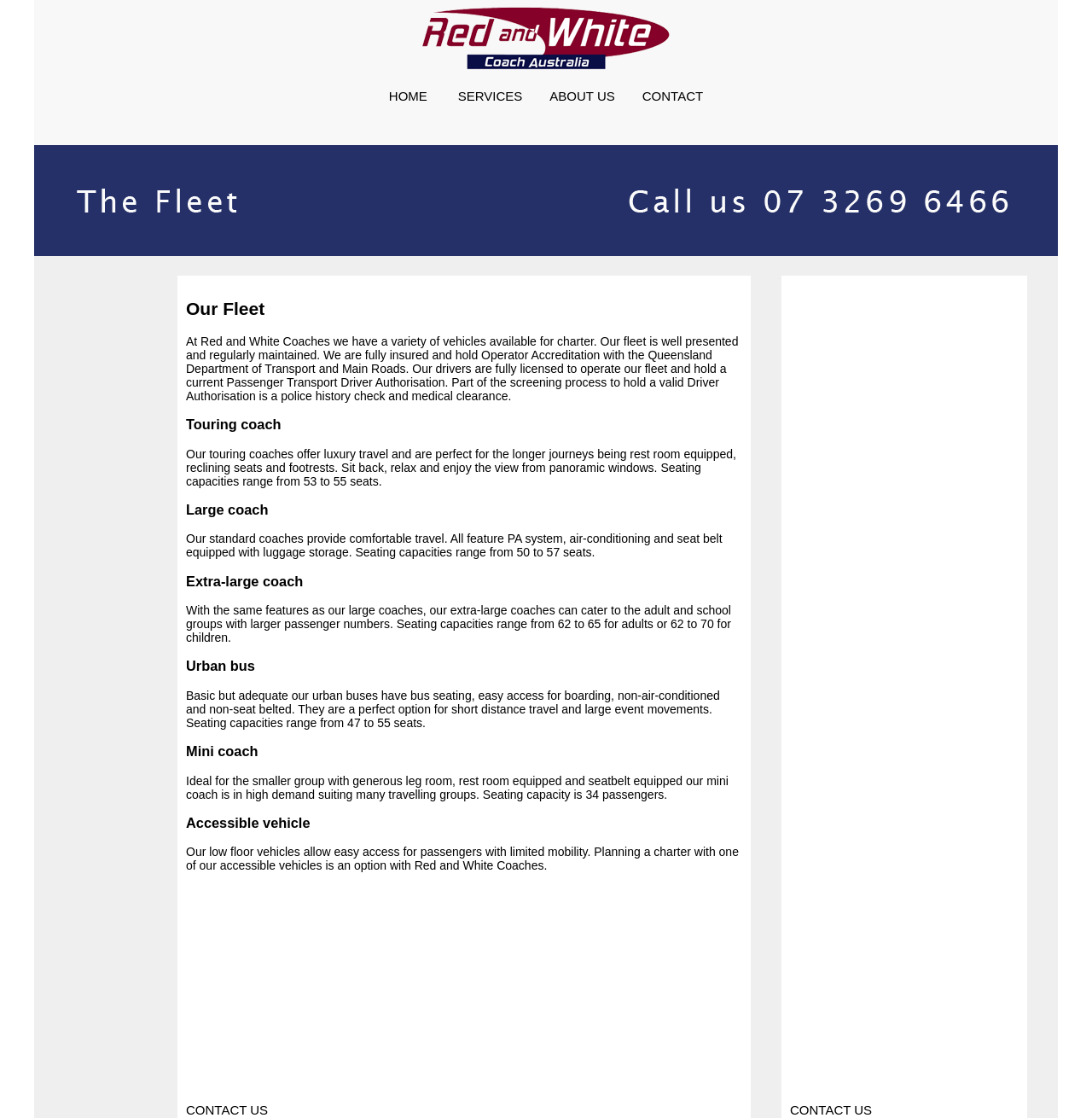Identify the bounding box coordinates of the HTML element based on this description: "parent_node: Comments to George:".

None